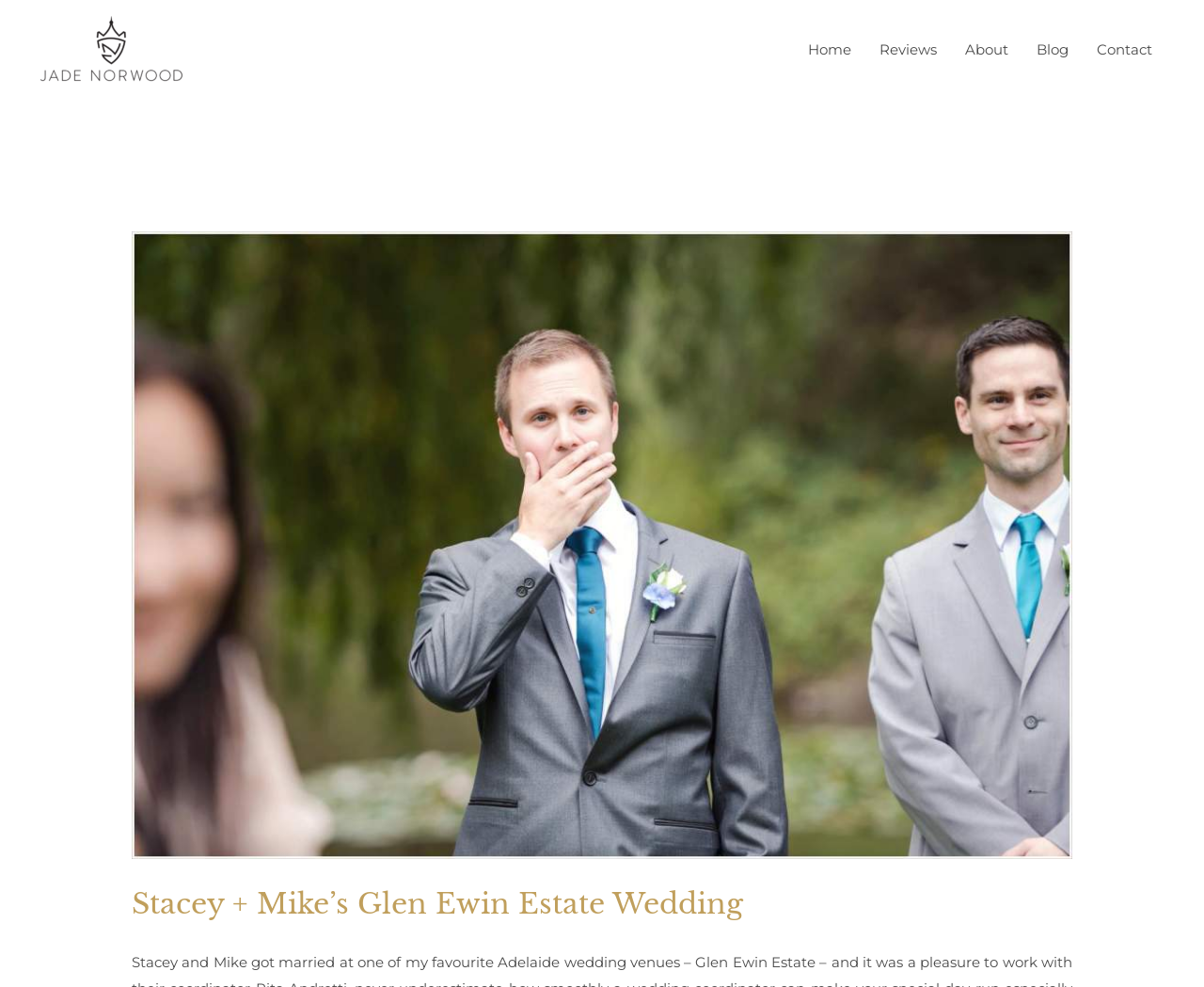What is the location of the wedding?
Provide a fully detailed and comprehensive answer to the question.

I found the answer by looking at the image description 'Glen Ewin Estate Wedding Adelaide hills photographer', which suggests that the wedding location is in the Adelaide hills.